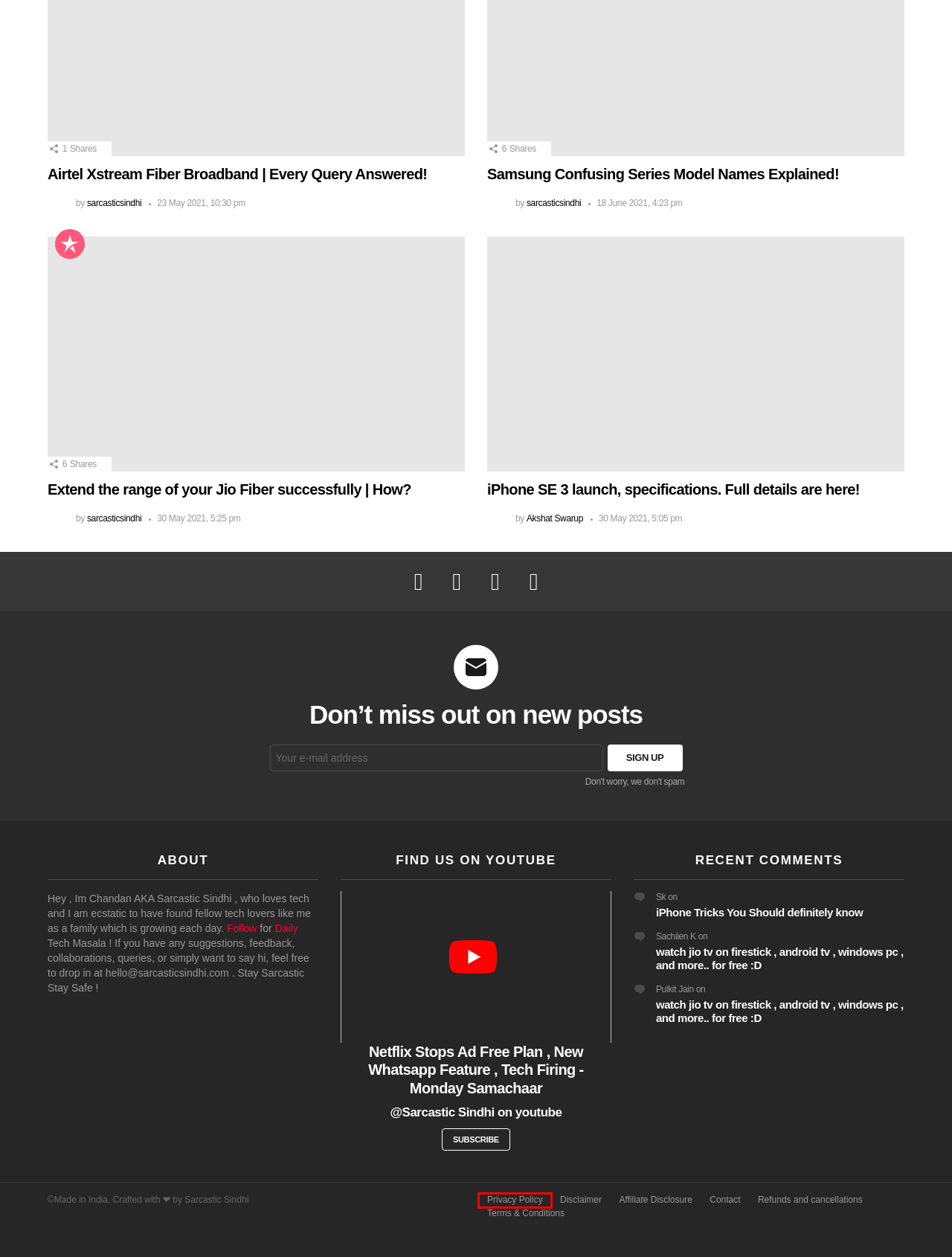You have a screenshot of a webpage with a red bounding box around an element. Choose the best matching webpage description that would appear after clicking the highlighted element. Here are the candidates:
A. Privacy Policy - Sarcastic Sindhi - Your Data Is Safe On This Website !
B. Disclaimer - Sarcastic Sindhi
C. Refunds and cancellations - Sarcastic Sindhi
D. iPhone SE 3 launch, specifications. Full details are here! - Sarcastic Sindhi
E. Terms & Conditions - Sarcastic Sindhi
F. watch jio tv on firestick , android tv , windows pc , and more.. for free 😀
G. Extend the range of your Jio Fiber successfully | How? - Sarcastic Sindhi
H. Contact - Sarcastic Sindhi

A